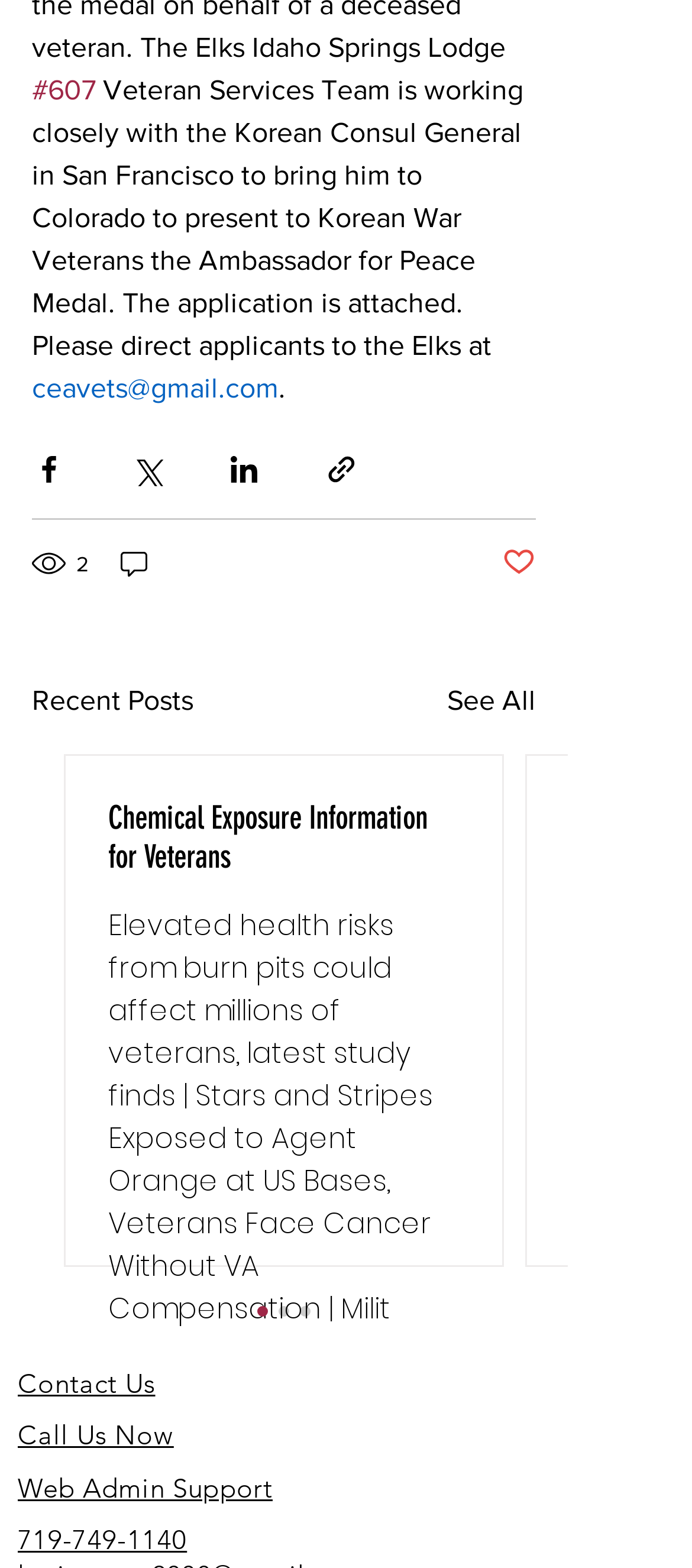Find the bounding box coordinates of the element's region that should be clicked in order to follow the given instruction: "Share the post via LinkedIn". The coordinates should consist of four float numbers between 0 and 1, i.e., [left, top, right, bottom].

[0.328, 0.289, 0.377, 0.31]